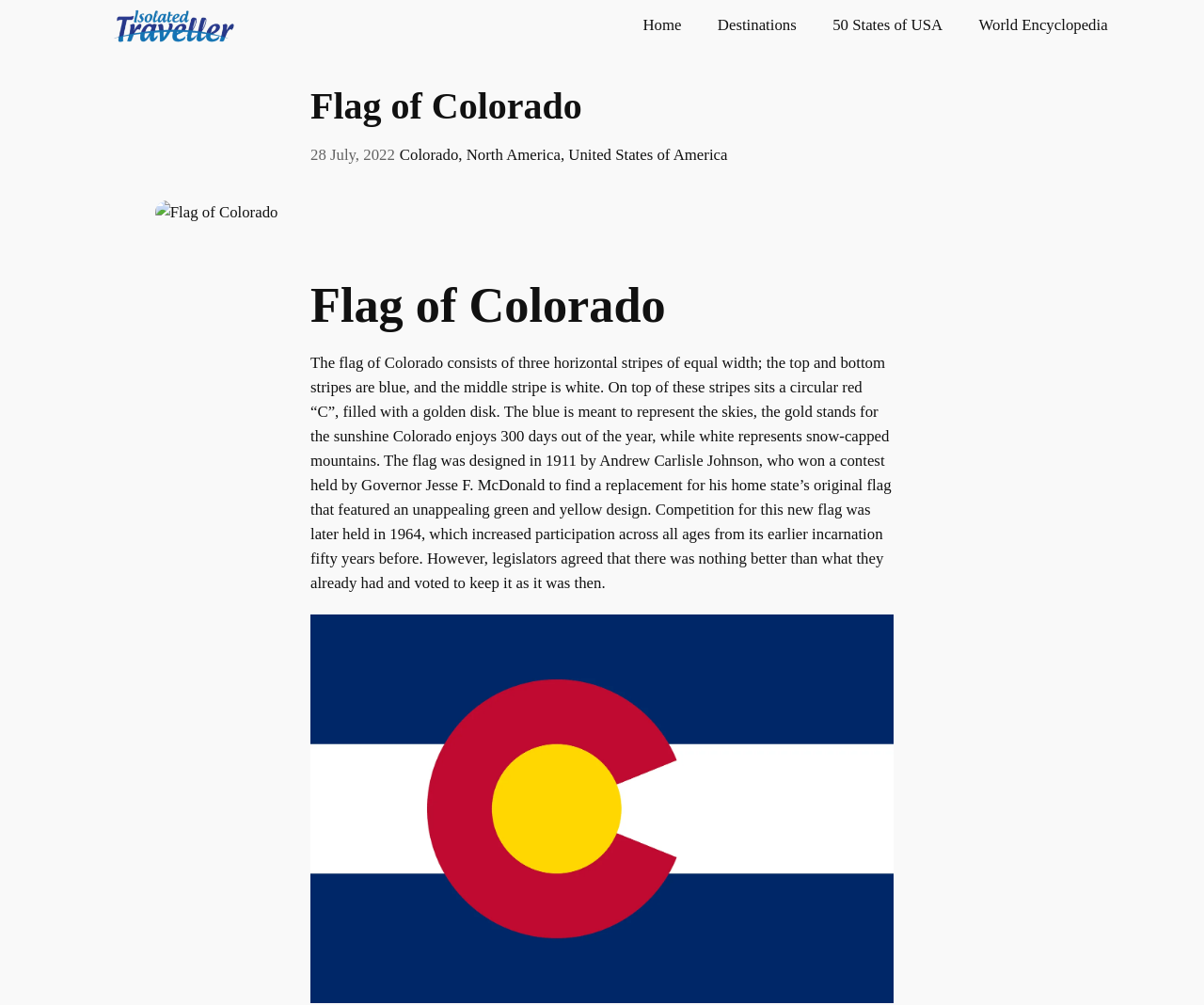Locate the bounding box coordinates of the UI element described by: "United States of America". The bounding box coordinates should consist of four float numbers between 0 and 1, i.e., [left, top, right, bottom].

[0.472, 0.145, 0.604, 0.163]